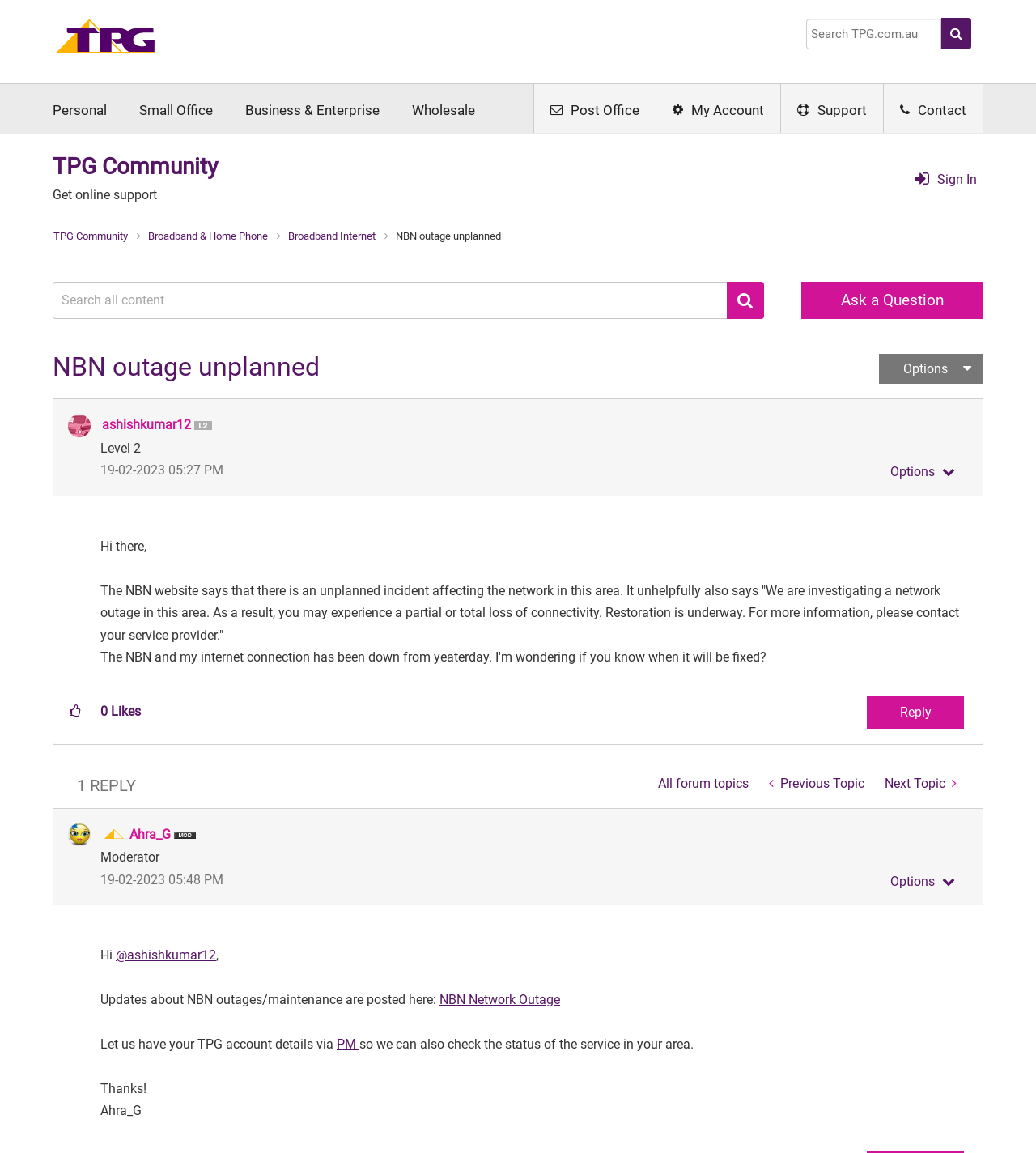Using the information in the image, could you please answer the following question in detail:
How many replies are there to the original post?

There is one reply to the original post, as indicated by the '1 REPLY' text at the bottom of the page.